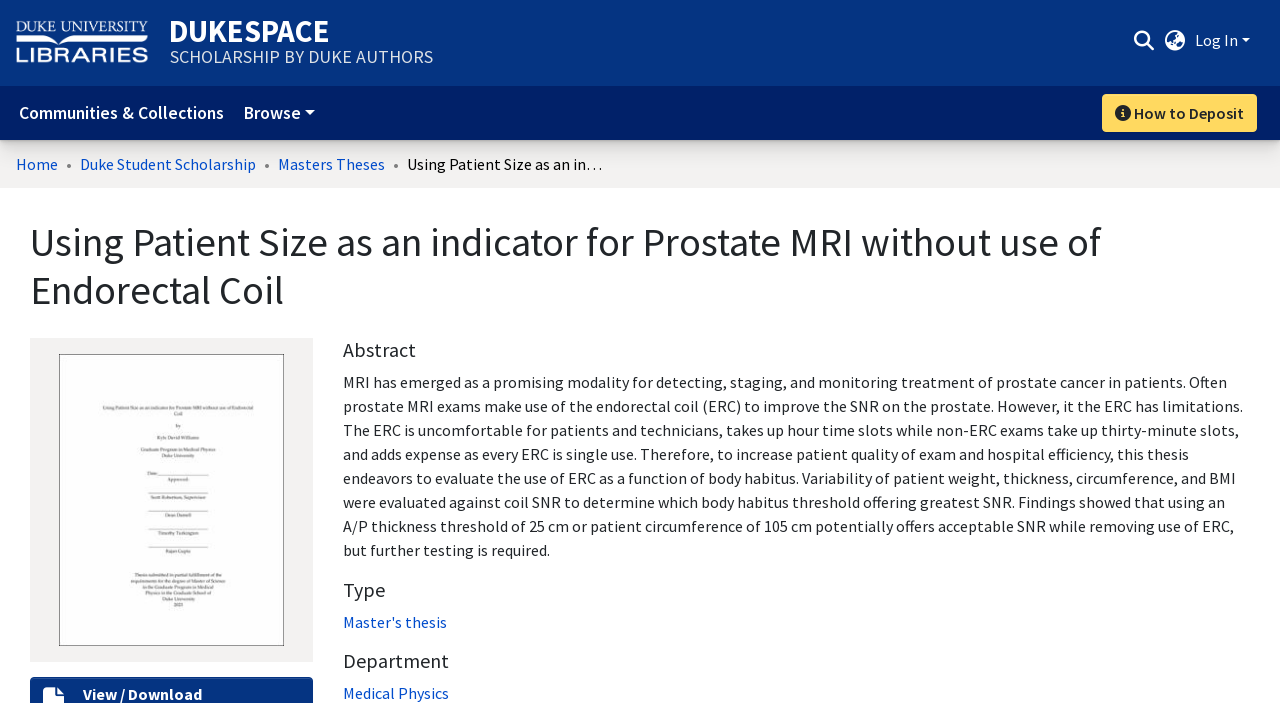Determine the bounding box of the UI element mentioned here: "DukeSpace Scholarship by Duke Authors". The coordinates must be in the format [left, top, right, bottom] with values ranging from 0 to 1.

[0.132, 0.028, 0.338, 0.094]